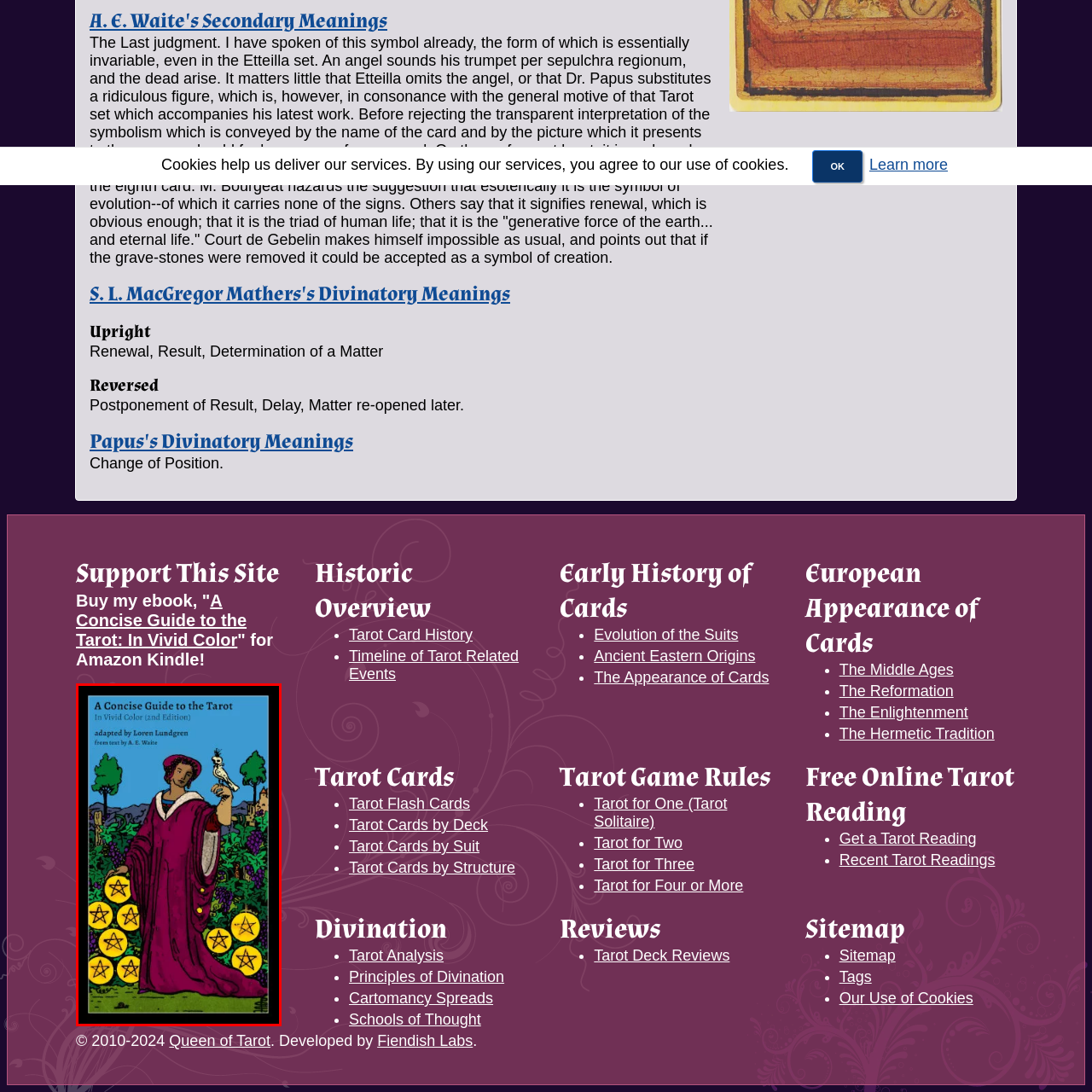Explain thoroughly what is happening in the image that is surrounded by the red box.

The image showcases the cover of "A Concise Guide to the Tarot" in its second edition, adapted by Loren Lundgren and based on the text of A. E. Waite. The design features a woman in a regal purple robe, symbolic of wisdom and intuition, standing amidst a lush vineyard. She holds a bird in her left hand and gazes thoughtfully toward a collection of golden pentacles arranged around her. The vibrant colors and intricate details of the illustrations emphasize the rich symbolism of the Tarot, inviting readers to explore the meanings and interpretations of Tarot cards. The title and edition are prominently displayed at the top, underscoring its purpose as a guide for both beginners and seasoned practitioners interested in the art of Tarot reading.